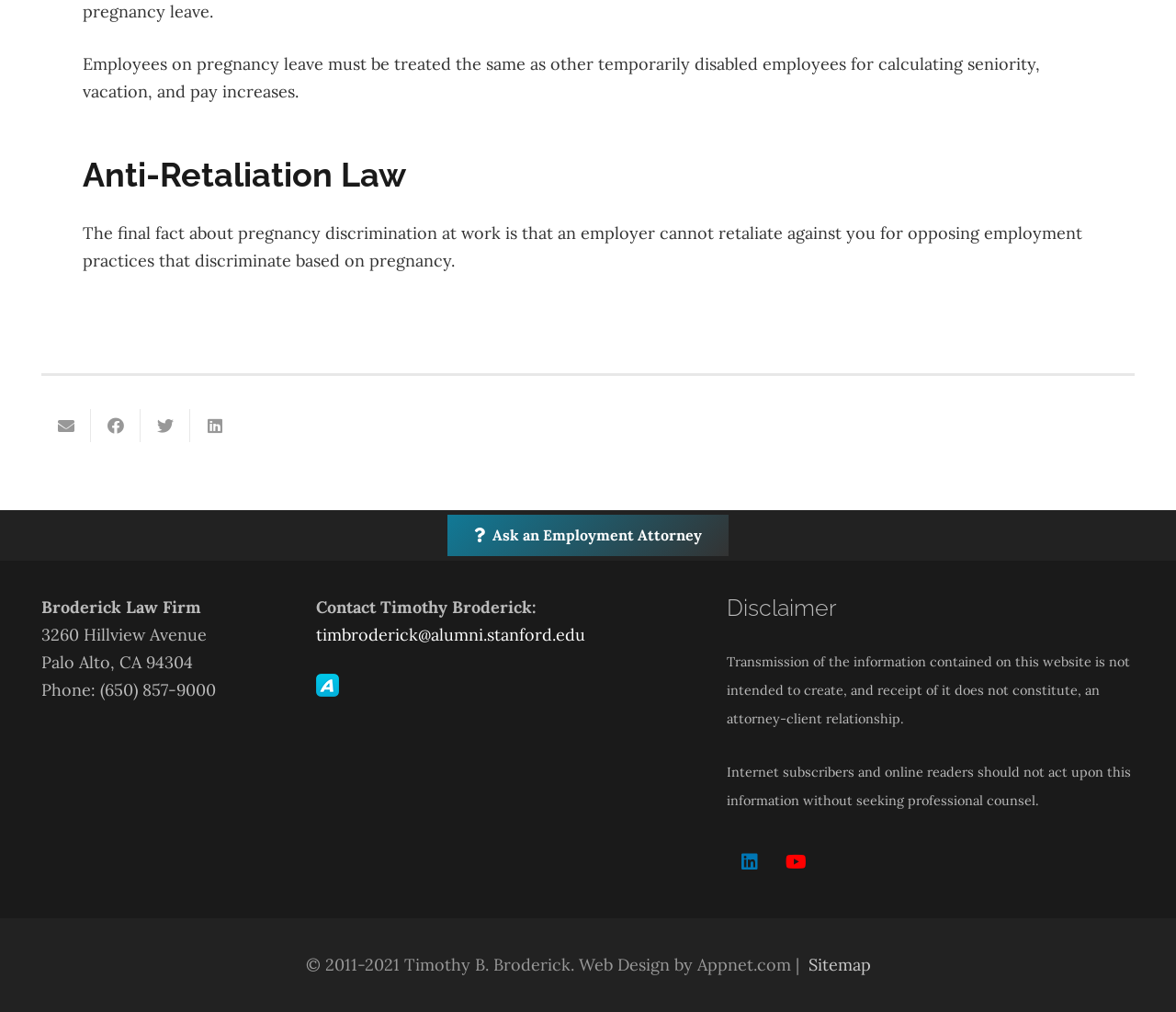Identify the bounding box coordinates for the UI element mentioned here: "timbroderick@alumni.stanford.edu". Provide the coordinates as four float values between 0 and 1, i.e., [left, top, right, bottom].

[0.268, 0.617, 0.497, 0.638]